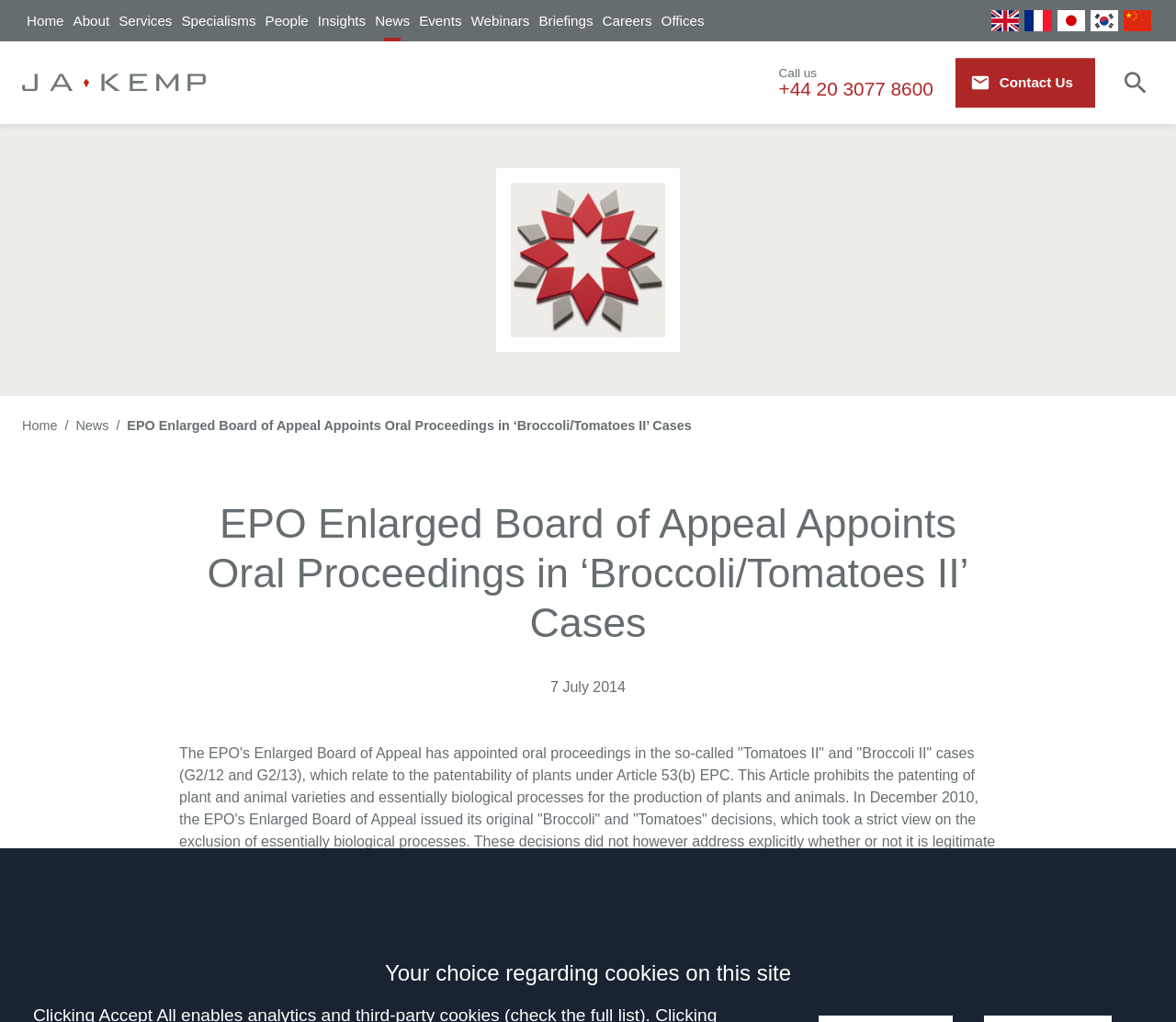Give a one-word or one-phrase response to the question: 
What is the date of the news article?

7 July 2014